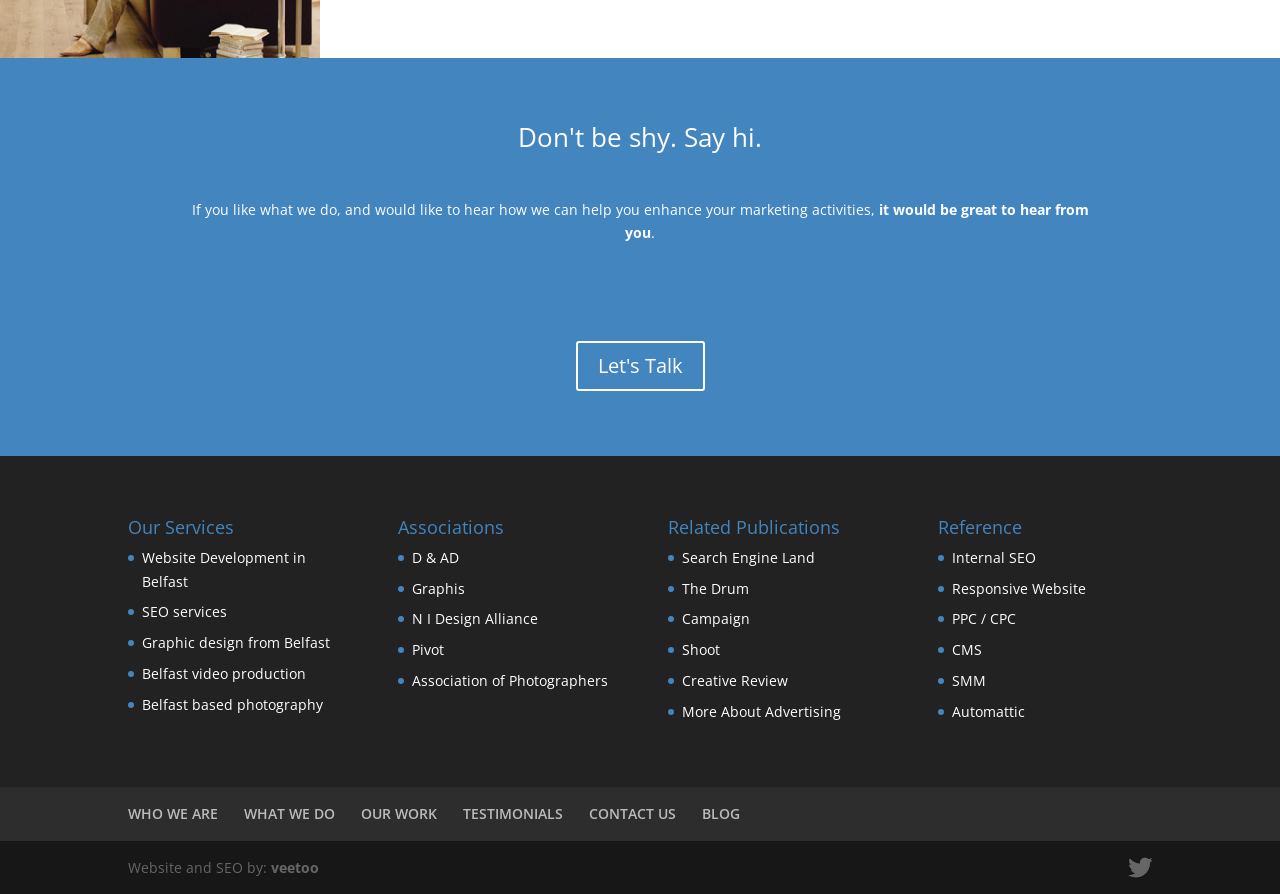What is the purpose of the 'Let's Talk' button?
Based on the image, give a concise answer in the form of a single word or short phrase.

To contact the company